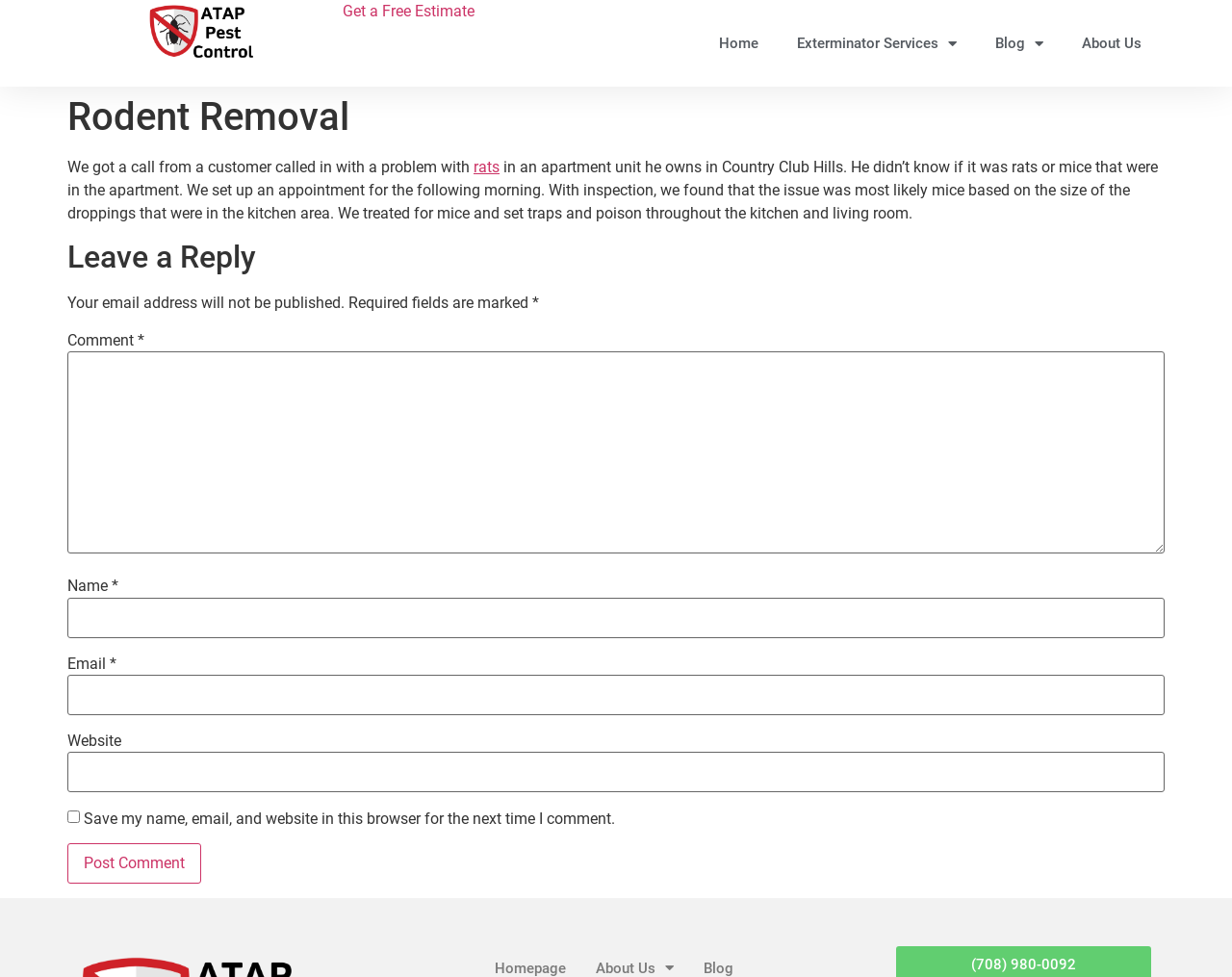Use a single word or phrase to answer the question: 
How many links are in the top navigation menu?

4